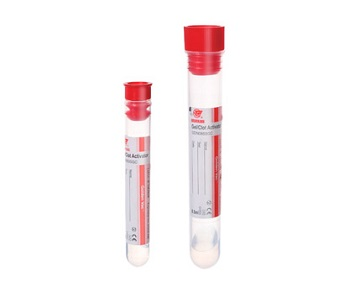Give a comprehensive caption that covers the entire image content.

The image showcases two serum separator tubes designed for laboratory use, prominently featuring red caps. These tubes are essential in clinical settings for efficiently processing blood samples, allowing for the separation of serum from cellular components. The left tube is smaller, while the right tube is larger, demonstrating different capacities that cater to various testing needs. The design emphasizes functionality and ease of use, typically aligning with best practices in sample processing. This image is associated with the topic "How Serum Separators Revolutionize Sample Processing in Laboratories," highlighting the innovation and importance of these medical consumables in modern healthcare.